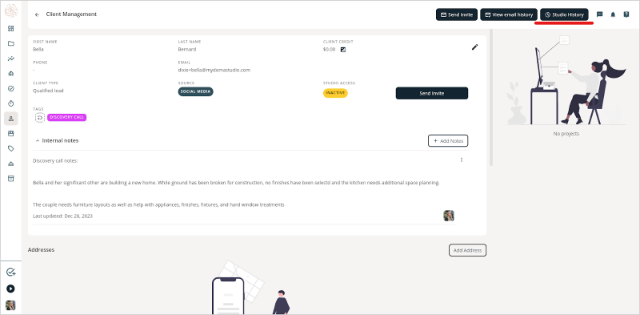What does the illustration in the interface represent?
Please ensure your answer to the question is detailed and covers all necessary aspects.

The illustration of a person working at a desk is a visual representation of the themes of productivity and organization, which are essential for efficient client management and communication.